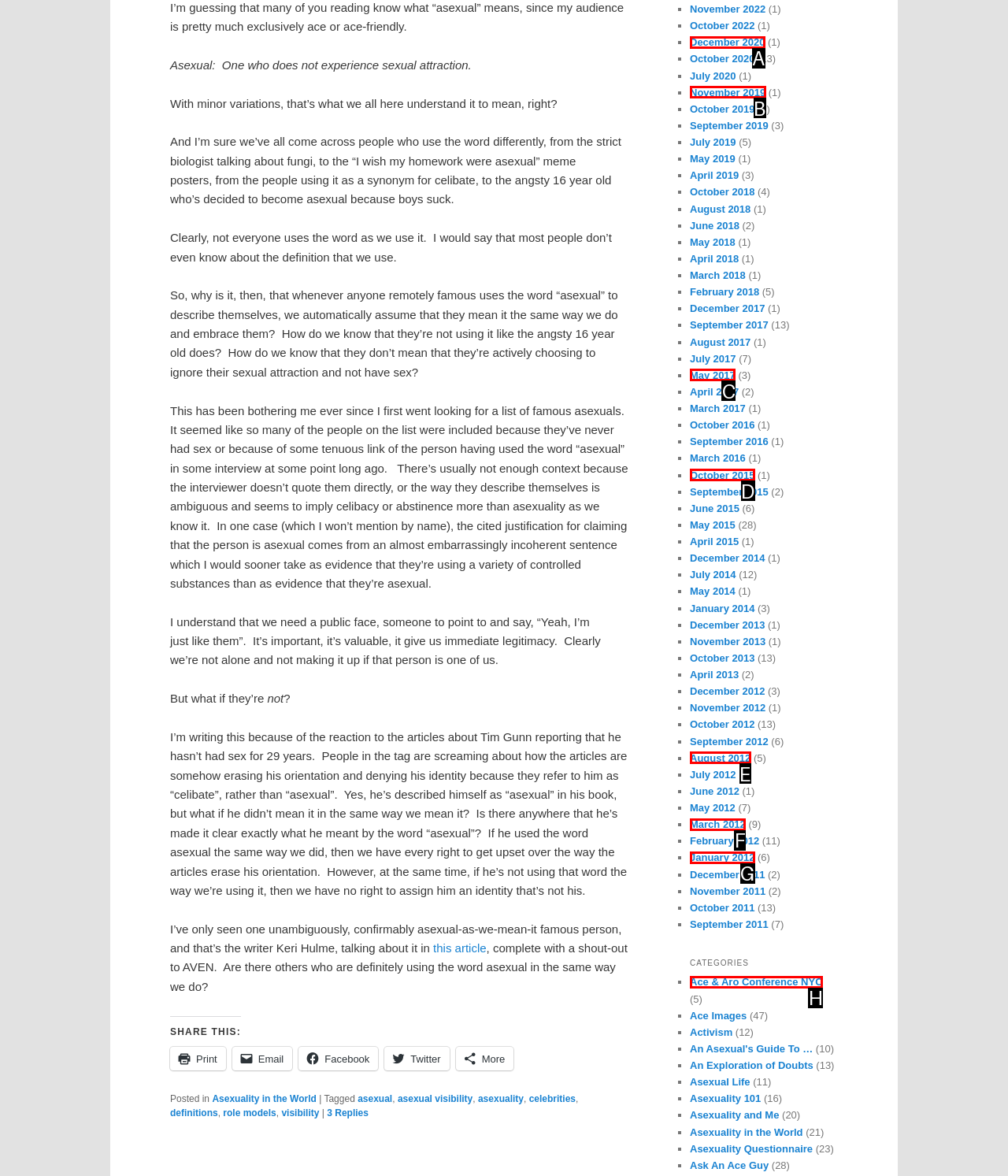Given the description: Ace & Aro Conference NYC, identify the HTML element that corresponds to it. Respond with the letter of the correct option.

H